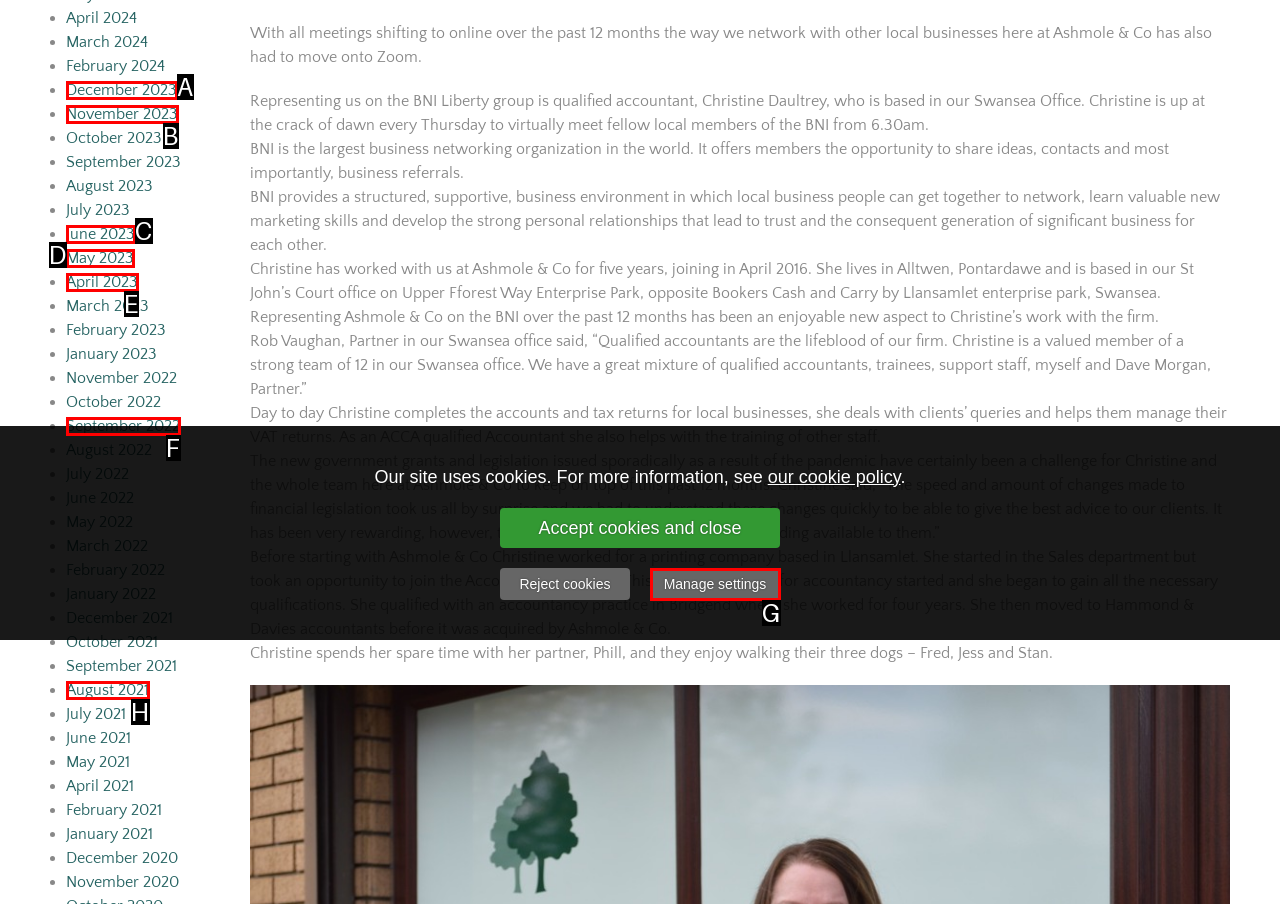Choose the HTML element that corresponds to the description: August 2021
Provide the answer by selecting the letter from the given choices.

H